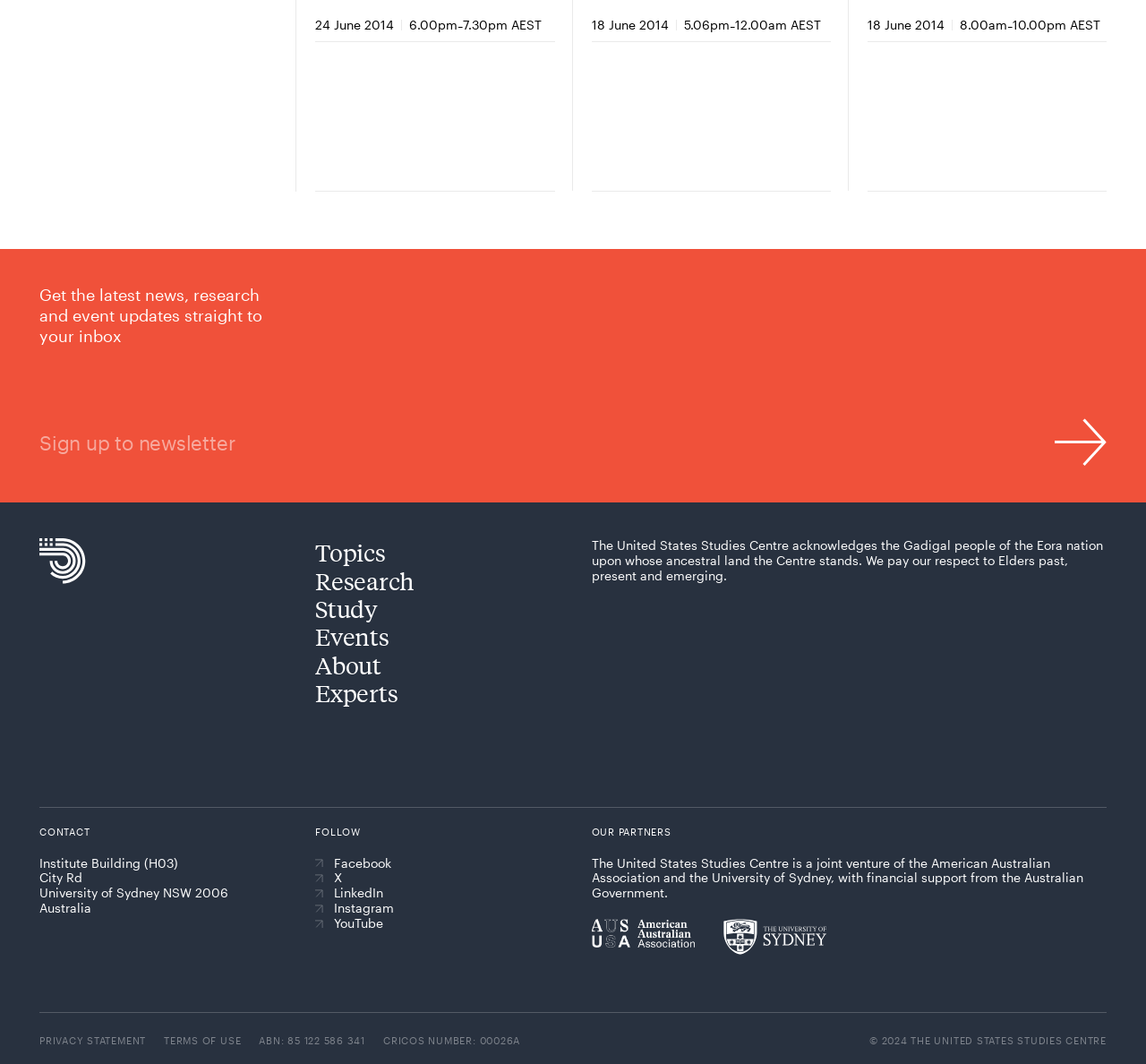Determine the bounding box of the UI component based on this description: "Terms of use". The bounding box coordinates should be four float values between 0 and 1, i.e., [left, top, right, bottom].

[0.143, 0.972, 0.21, 0.983]